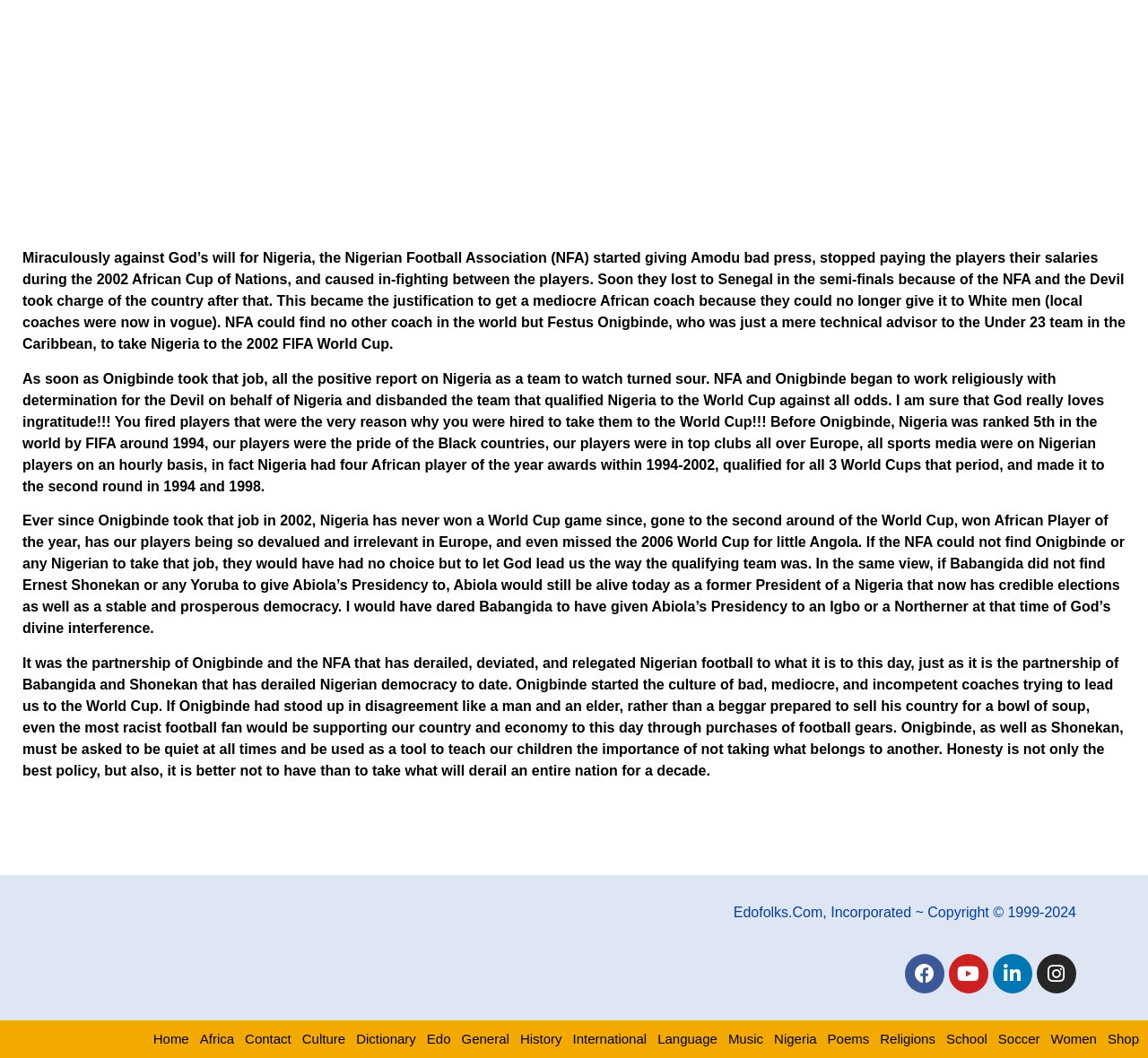What is the topic of the main article?
Respond with a short answer, either a single word or a phrase, based on the image.

Nigerian football